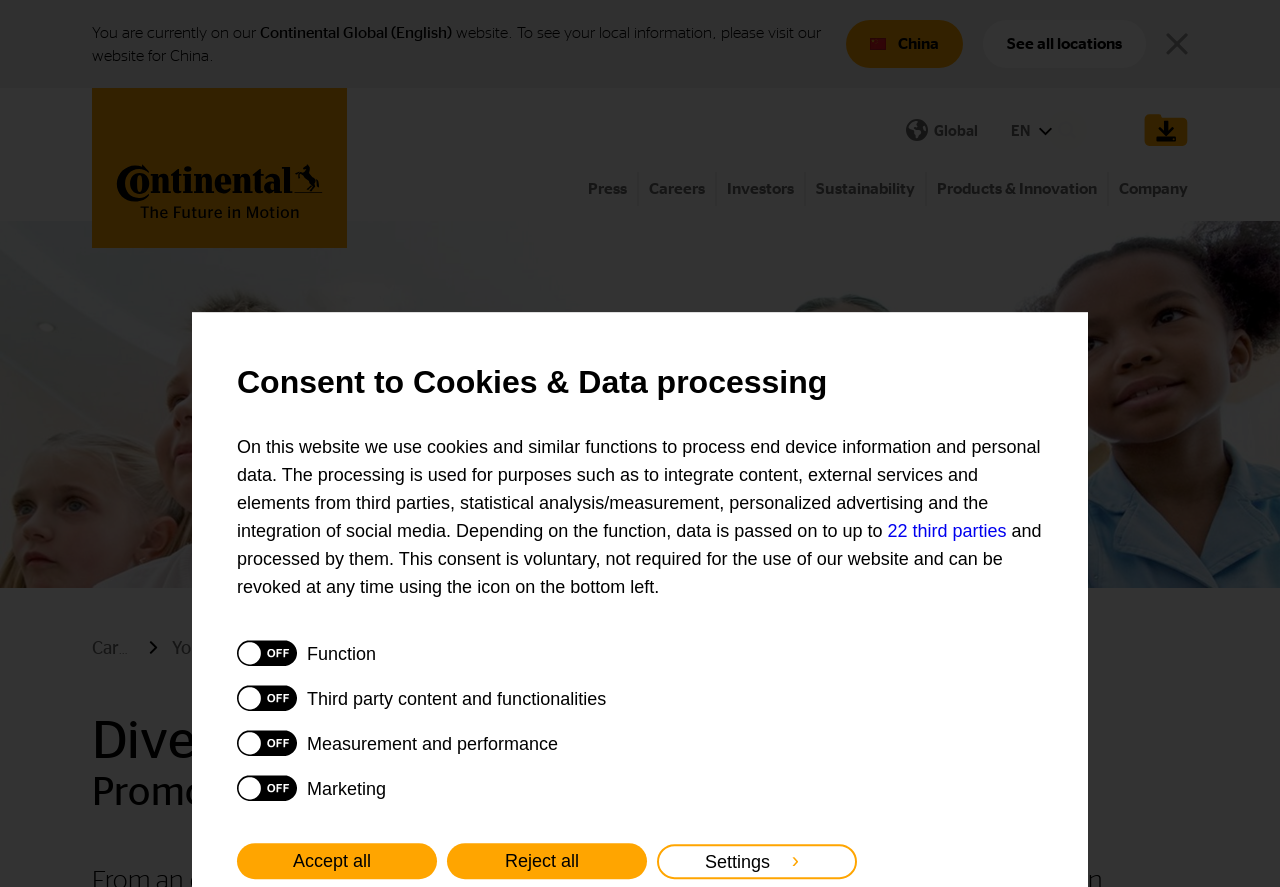Please find and provide the title of the webpage.

Diverse for Children